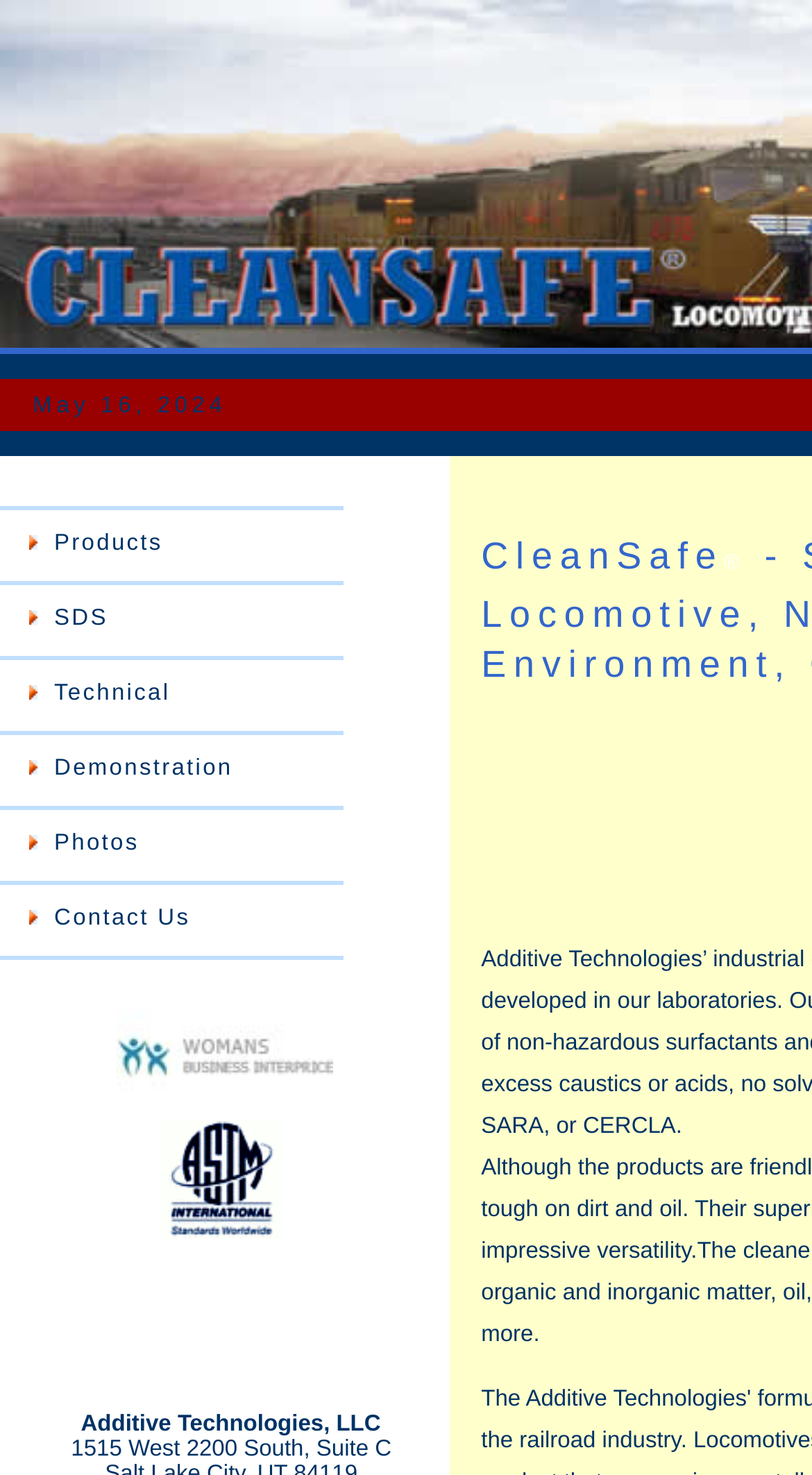Determine the bounding box for the described UI element: "Contact Us".

[0.0, 0.6, 0.423, 0.648]